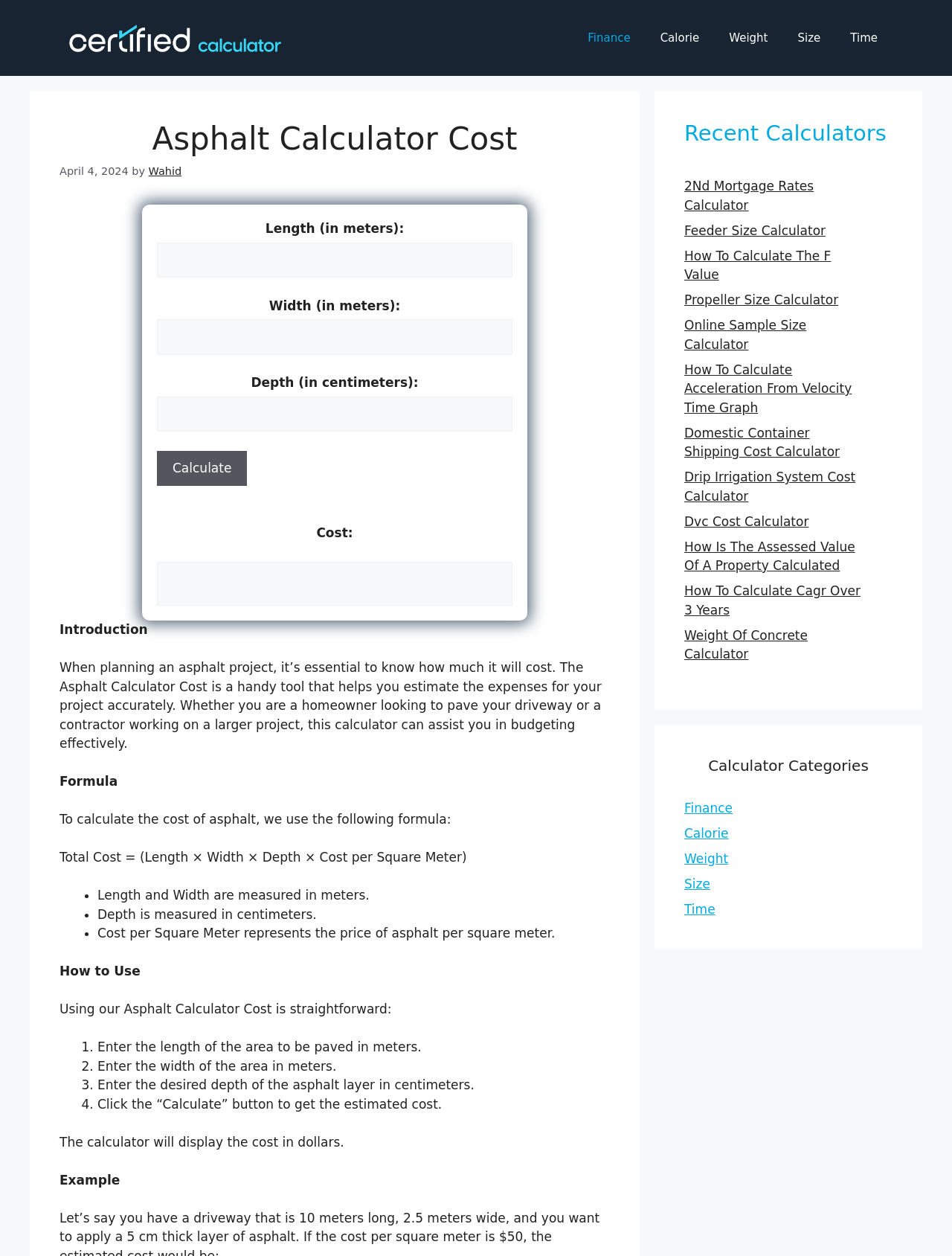Please determine the bounding box coordinates of the clickable area required to carry out the following instruction: "Check the cost of asphalt". The coordinates must be four float numbers between 0 and 1, represented as [left, top, right, bottom].

[0.165, 0.447, 0.538, 0.482]